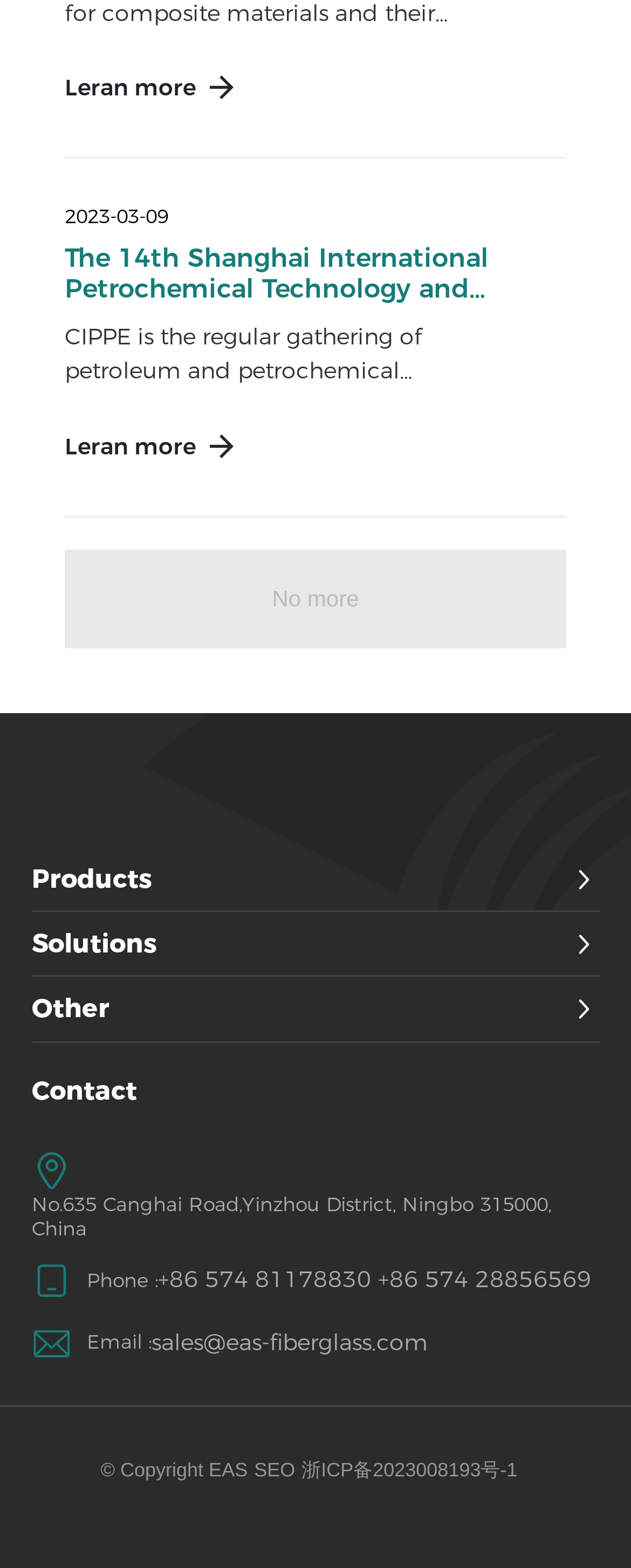What is the phone number of the company mentioned on the webpage?
Look at the image and answer with only one word or phrase.

+86 574 81178830 +86 574 28856569